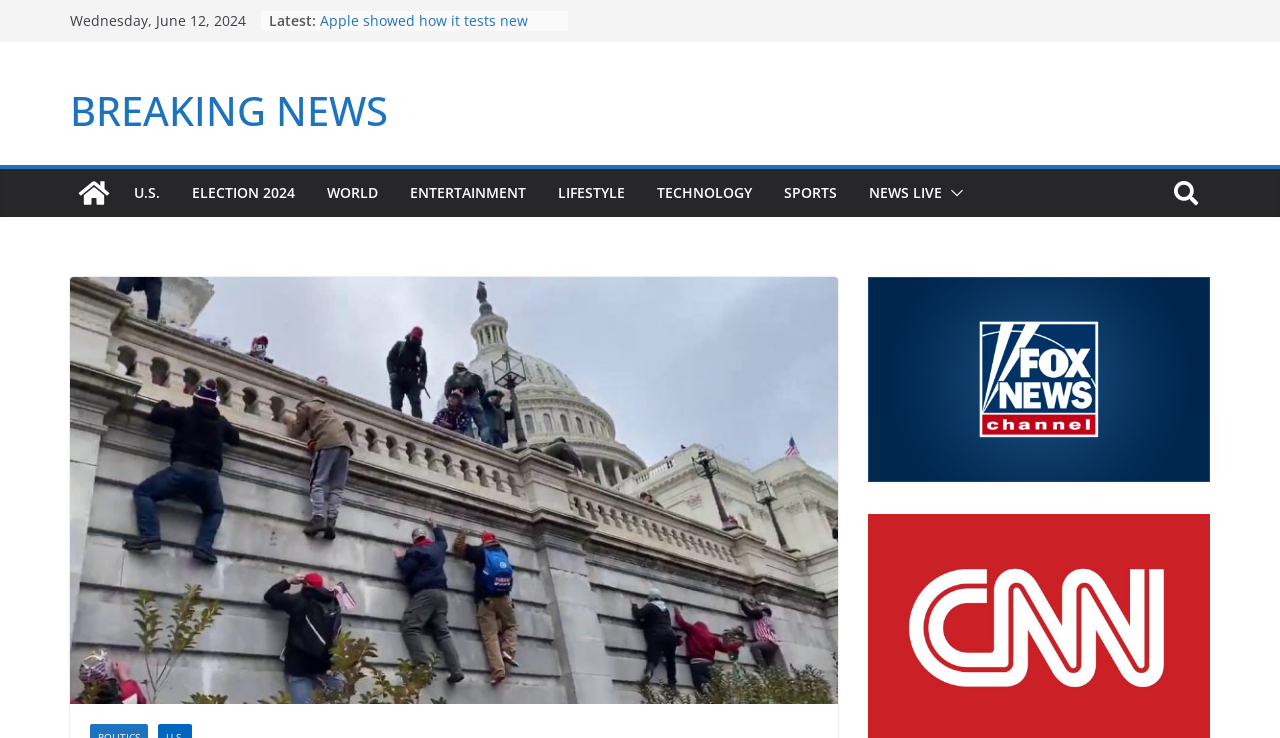Identify the bounding box coordinates of the element to click to follow this instruction: 'Check entertainment news'. Ensure the coordinates are four float values between 0 and 1, provided as [left, top, right, bottom].

[0.32, 0.243, 0.411, 0.281]